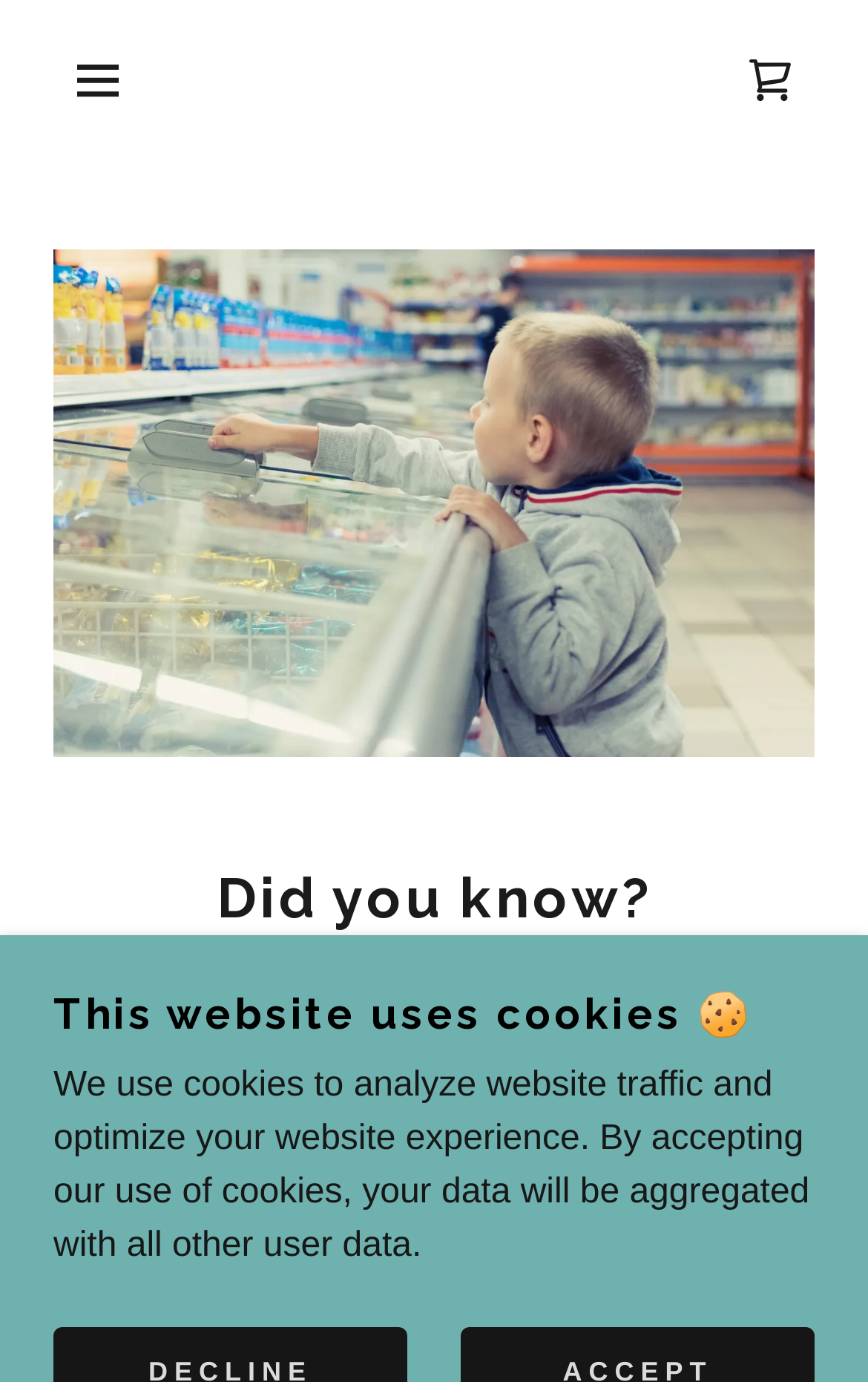Determine the primary headline of the webpage.

Did you know?